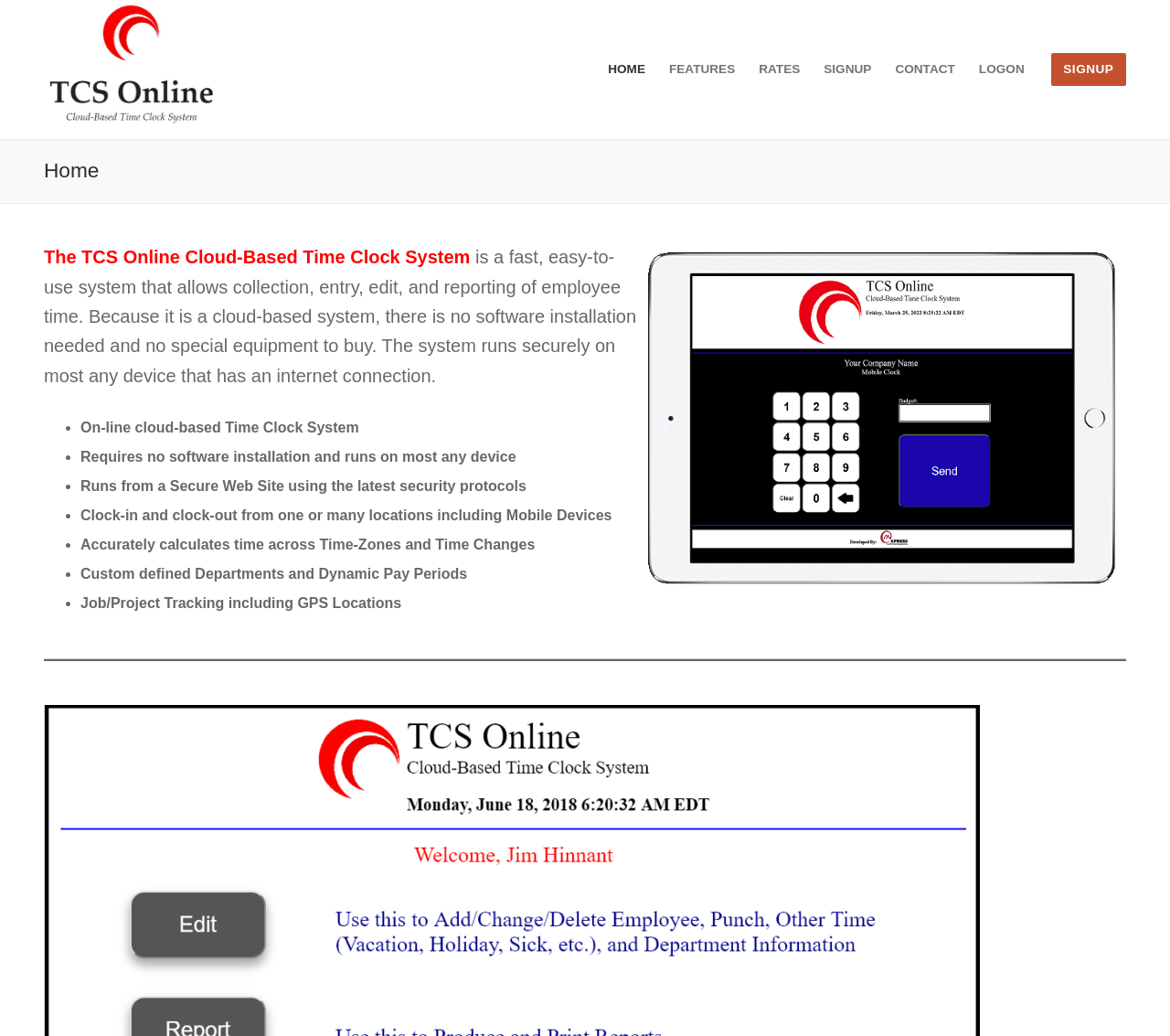Use a single word or phrase to answer the following:
What is the position of the 'SIGNUP' link?

Top right